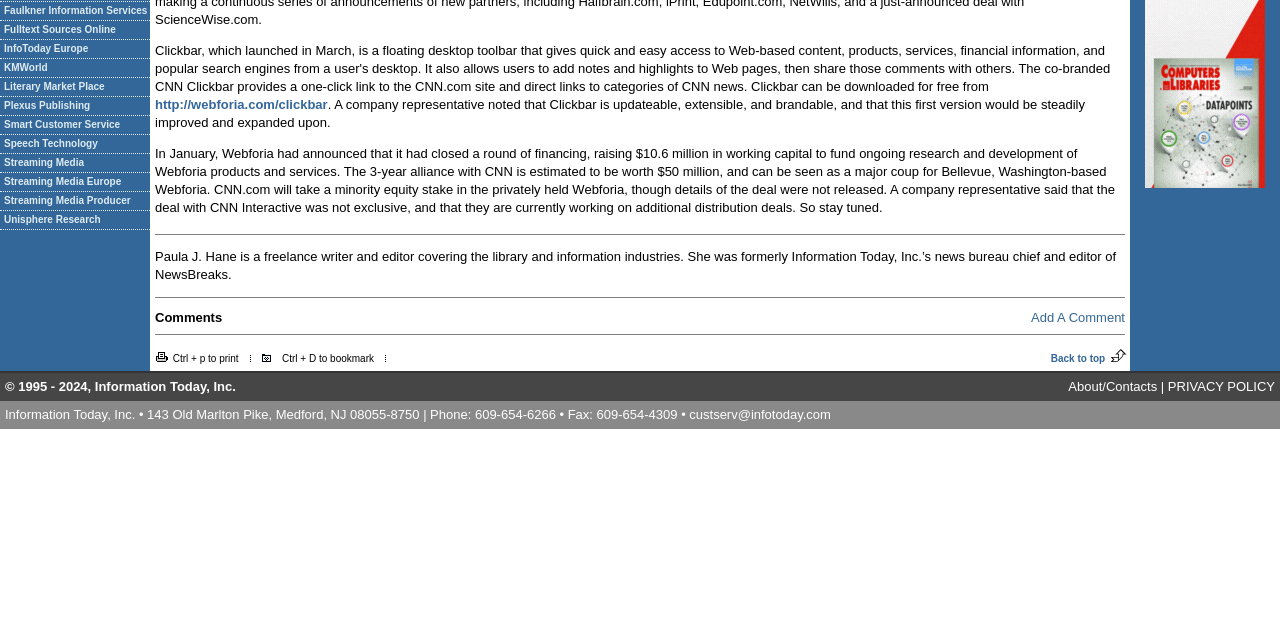Locate the bounding box of the UI element defined by this description: "Literary Market Place". The coordinates should be given as four float numbers between 0 and 1, formatted as [left, top, right, bottom].

[0.0, 0.122, 0.117, 0.152]